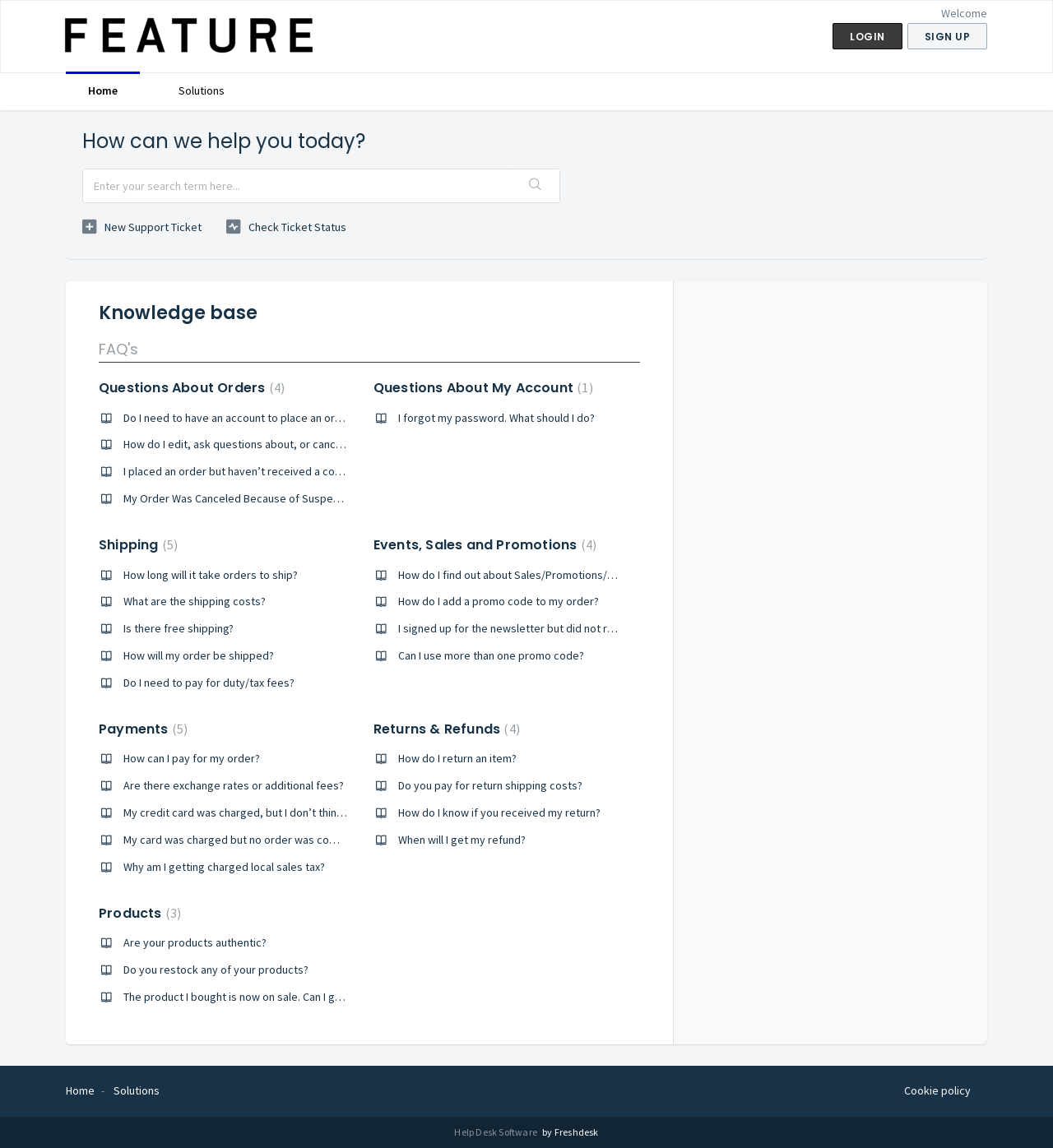What type of information can users find in the FAQ section?
Please provide a detailed answer to the question.

The FAQ section is likely to contain answers to frequently asked questions, which would provide users with quick and easy access to common solutions and information. The presence of an FAQ section suggests that the webpage is designed to provide helpful resources to users.